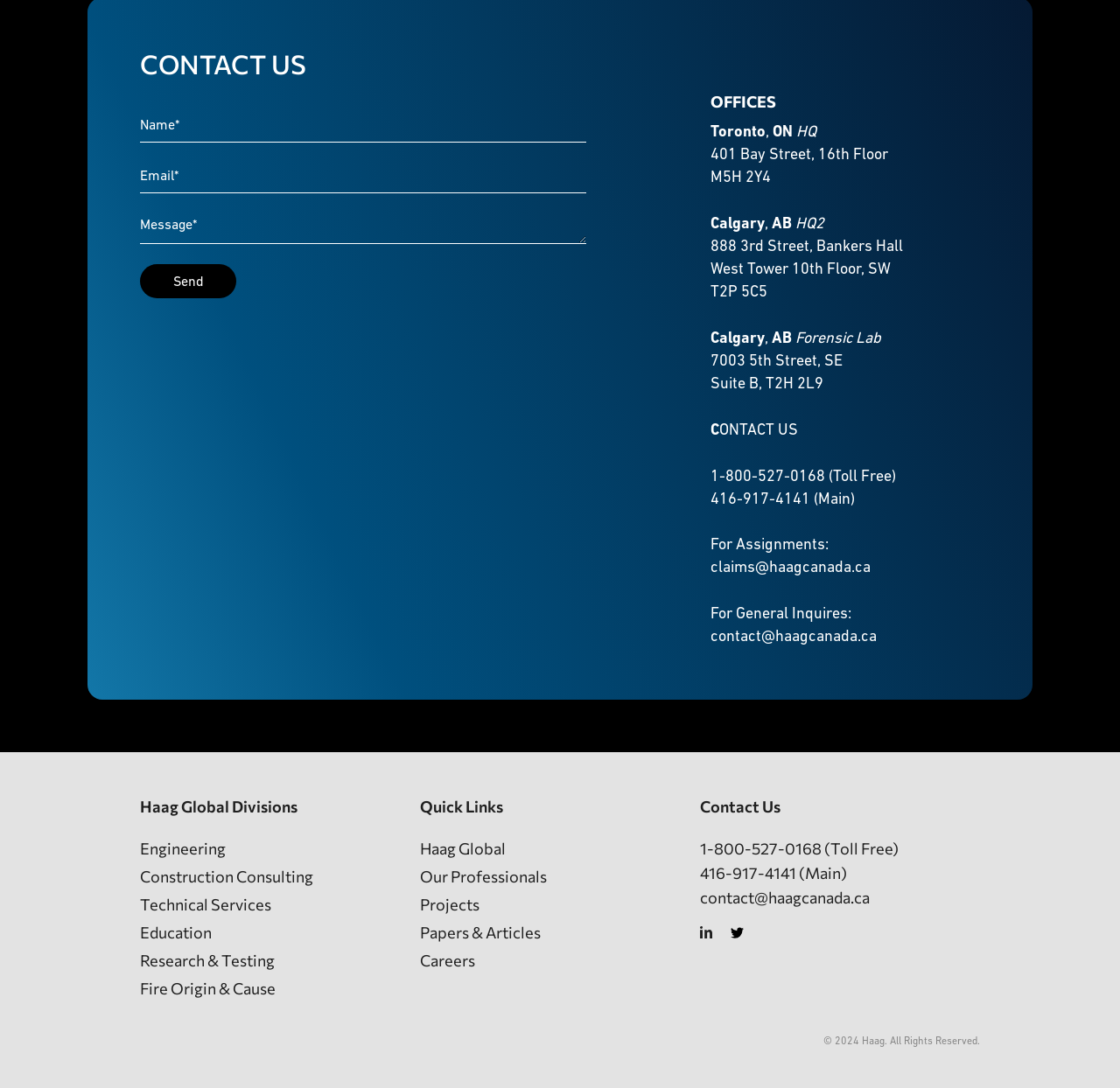Identify the bounding box coordinates for the UI element described as follows: Technical Services. Use the format (top-left x, top-left y, bottom-right x, bottom-right y) and ensure all values are floating point numbers between 0 and 1.

[0.125, 0.822, 0.242, 0.84]